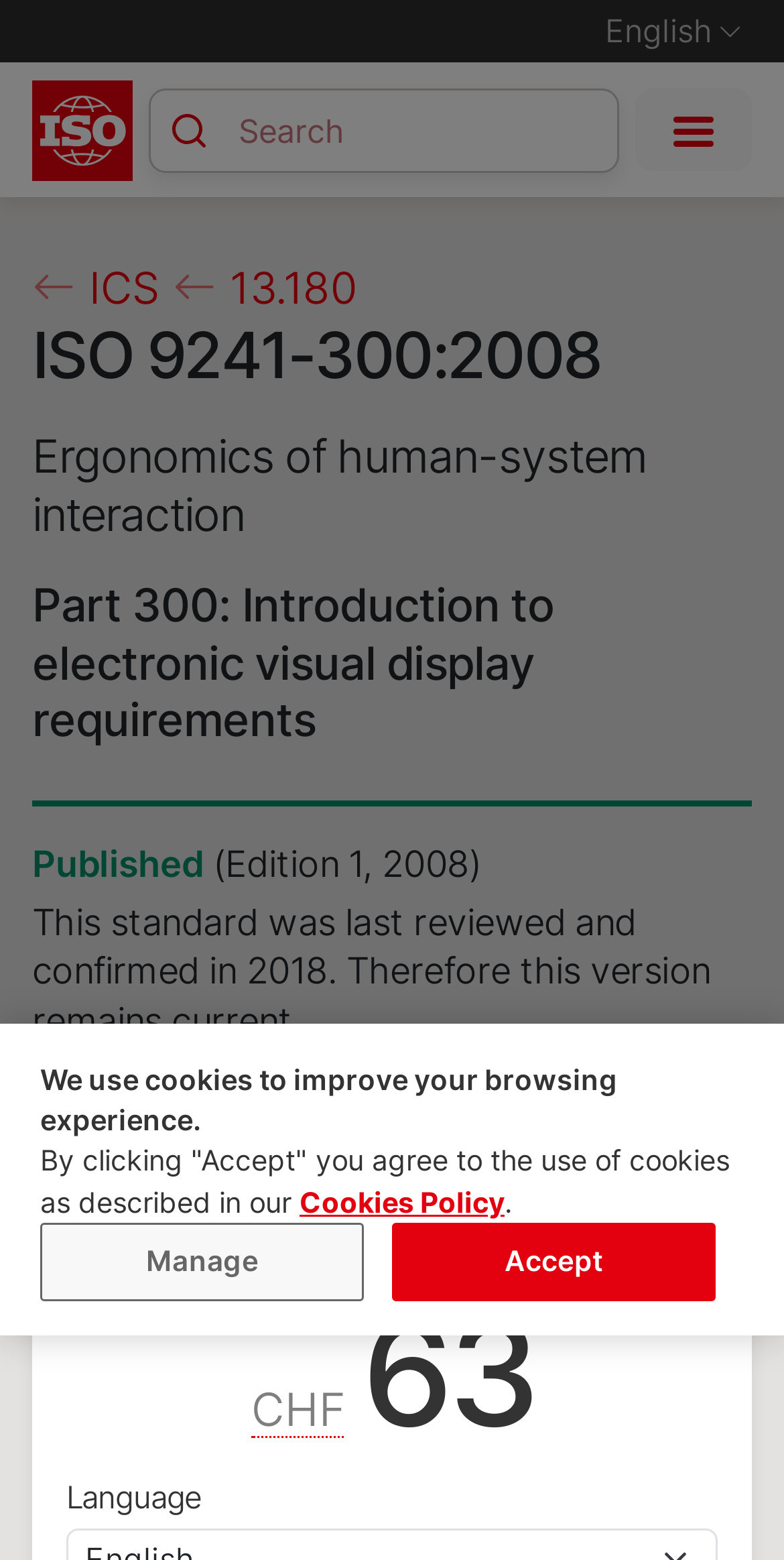Indicate the bounding box coordinates of the clickable region to achieve the following instruction: "View children navigation."

[0.041, 0.168, 0.959, 0.481]